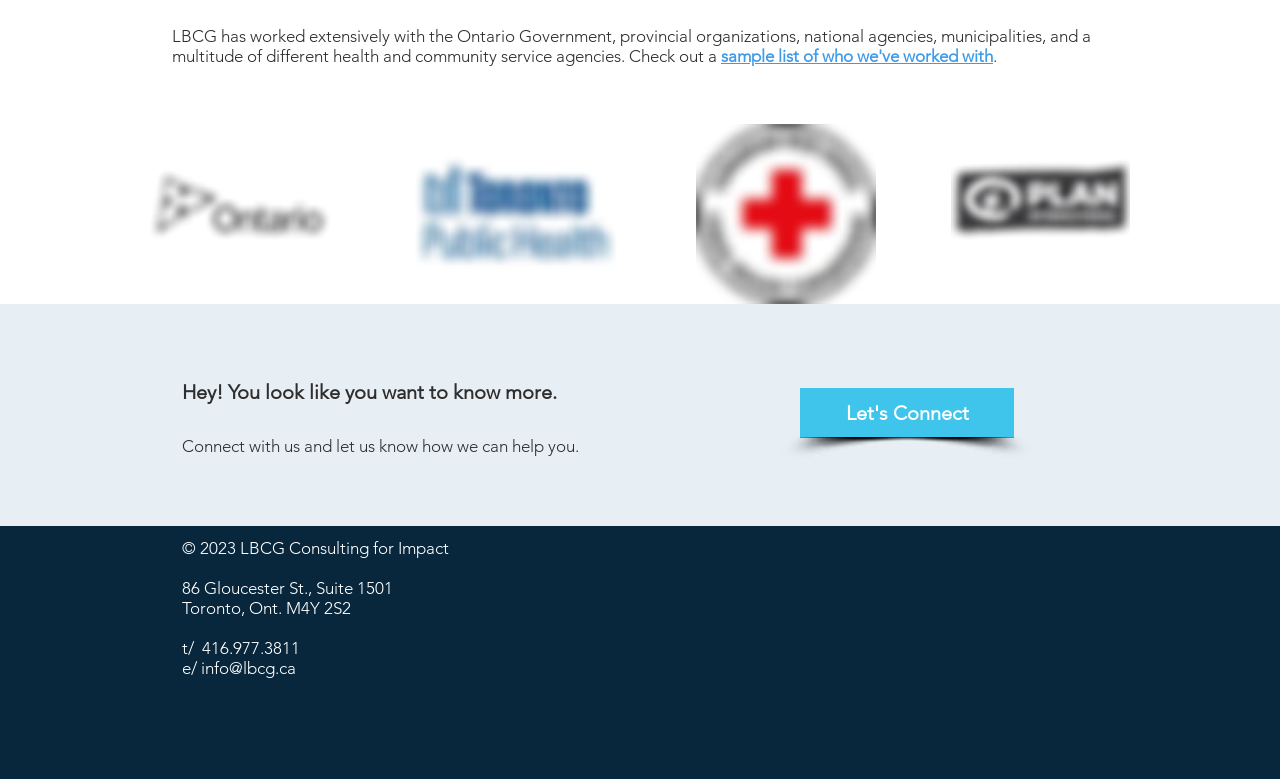What is the address of LBCG Consulting?
Using the visual information from the image, give a one-word or short-phrase answer.

86 Gloucester St., Suite 1501